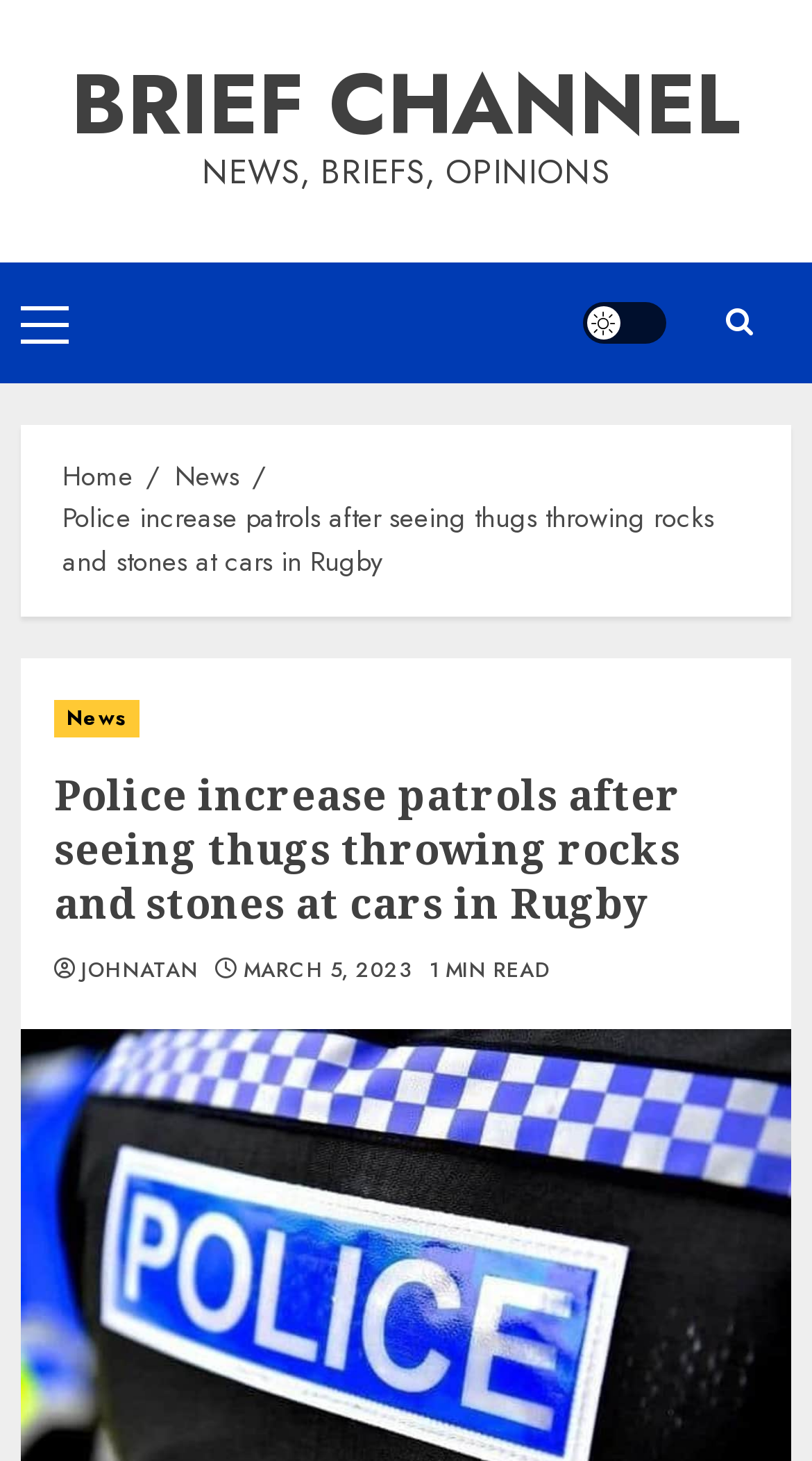Summarize the webpage with intricate details.

The webpage appears to be a news article page. At the top, there is a link to "BRIEF CHANNEL" on the left side, and a static text "NEWS, BRIEFS, OPINIONS" on the right side. Below this, there is a primary menu button on the left side, a "Light/Dark Button" in the middle, and a search icon on the right side.

The main content of the page is a news article with a breadcrumb navigation menu above it, showing the path "Home > News > Police increase patrols after seeing thugs throwing rocks and stones at cars in Rugby". The article title "Police increase patrols after seeing thugs throwing rocks and stones at cars in Rugby" is displayed prominently, with the category "News" and author "JOHNATAN" below it. The publication date "MARCH 5, 2023" is also shown, along with an indication that the article is a "1 MIN READ".